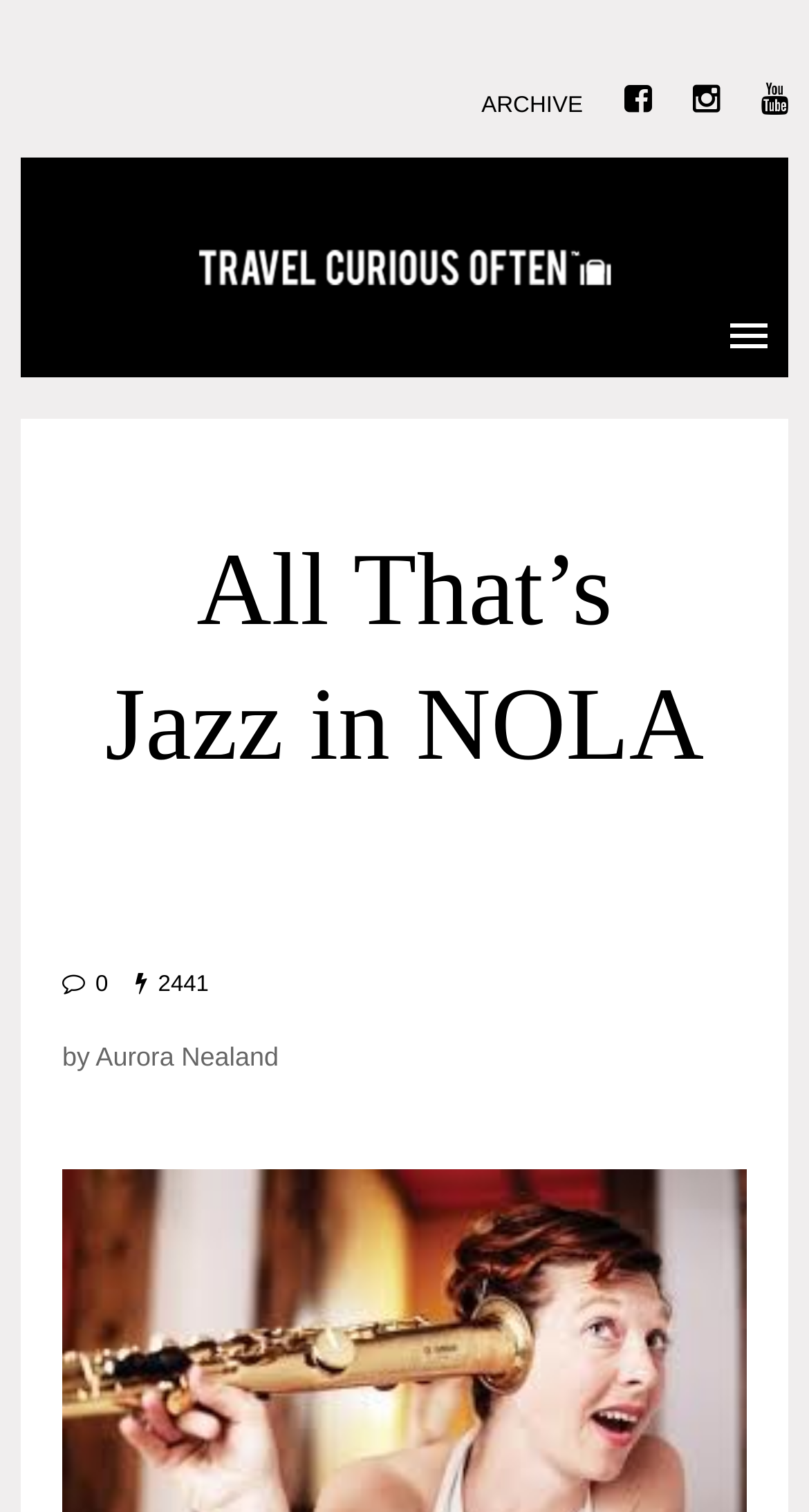Is there a menu on the webpage?
Provide a detailed and well-explained answer to the question.

I found a link element with a 'hasPopup' attribute set to 'menu', indicating the presence of a menu on the webpage.